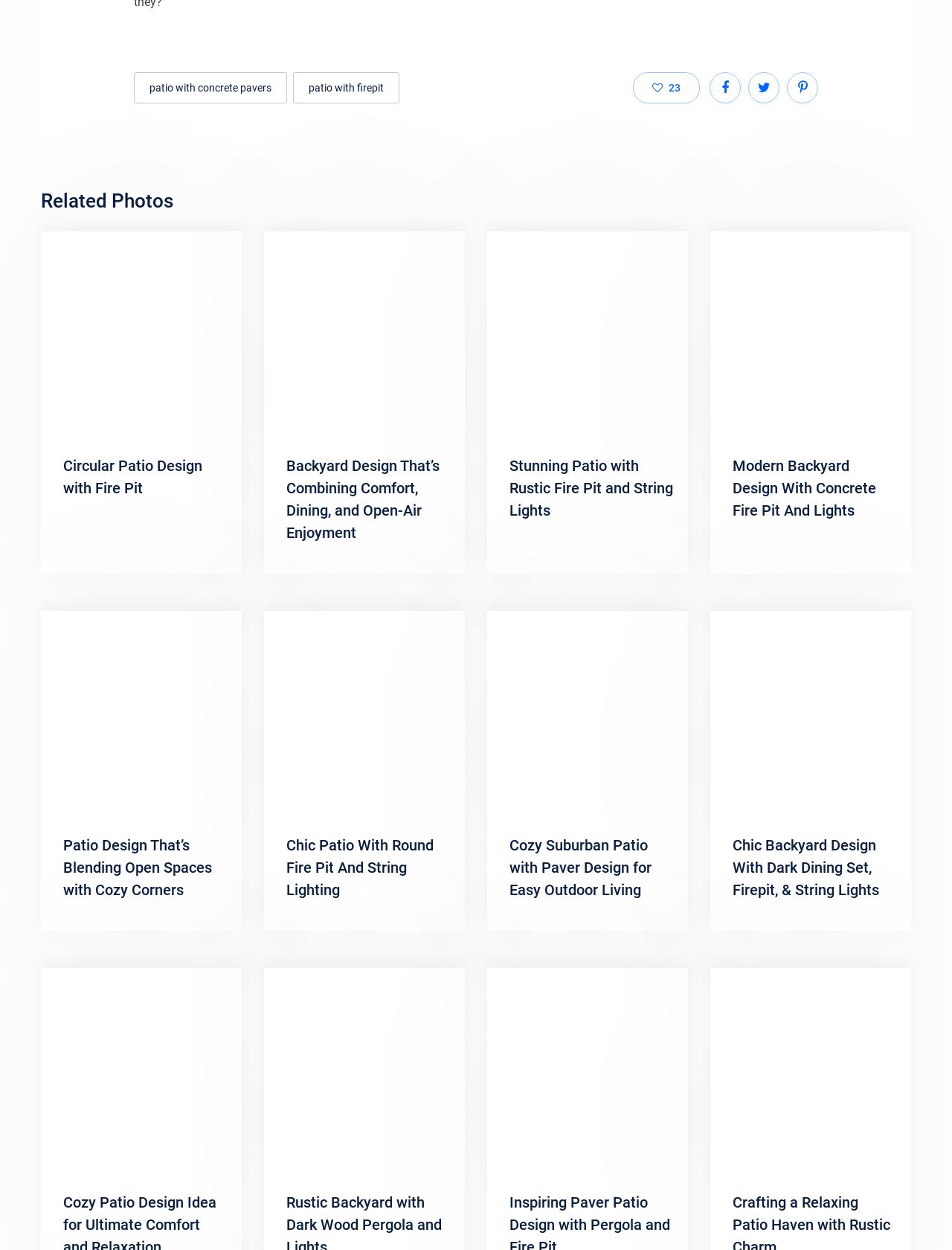Give a one-word or one-phrase response to the question: 
What type of fire pit is featured in the first patio design idea?

Circular